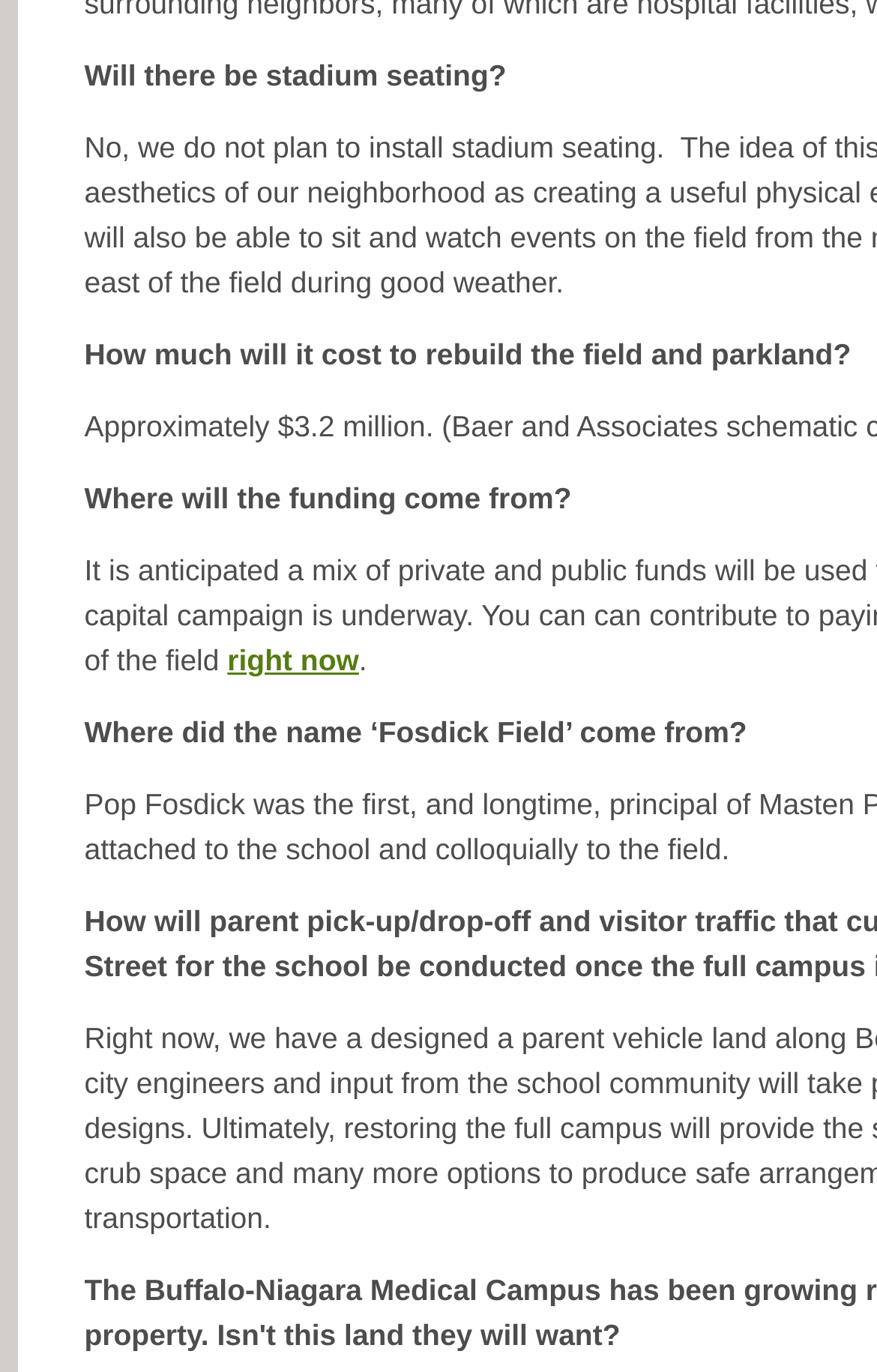Find the UI element described as: "right now" and predict its bounding box coordinates. Ensure the coordinates are four float numbers between 0 and 1, [left, top, right, bottom].

[0.259, 0.469, 0.409, 0.493]